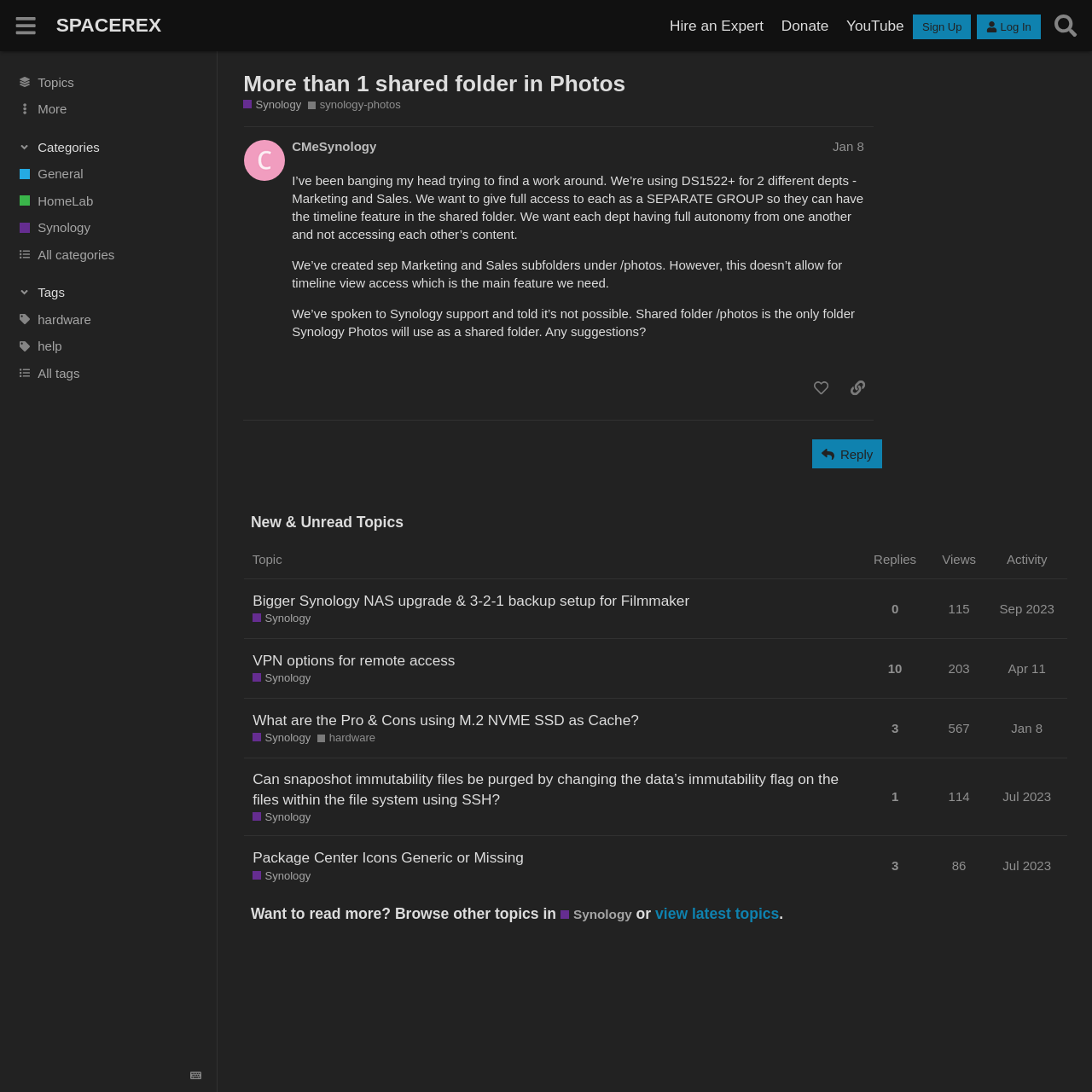Please specify the bounding box coordinates of the clickable section necessary to execute the following command: "View unread topics".

[0.223, 0.469, 0.977, 0.82]